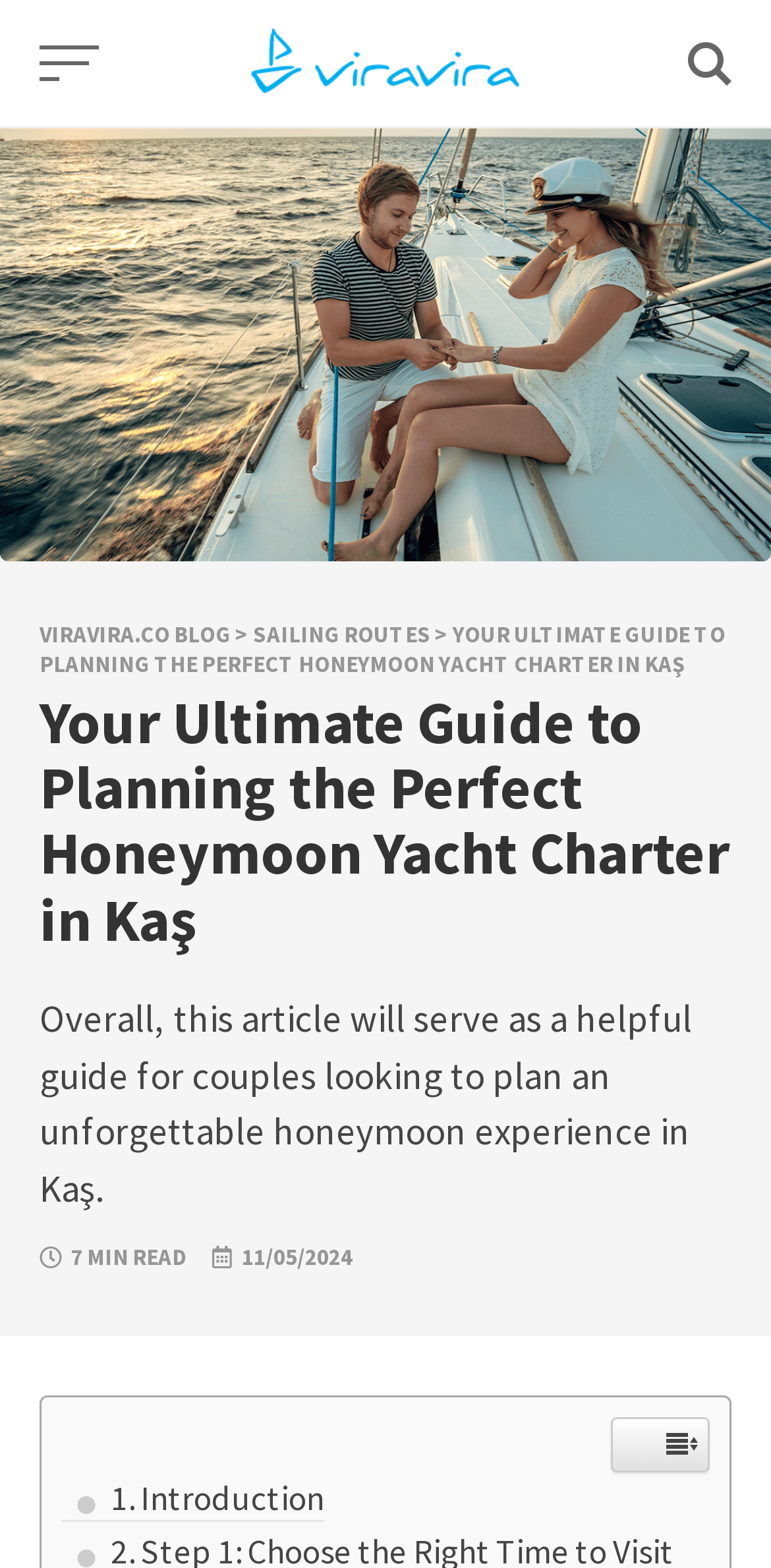Bounding box coordinates should be provided in the format (top-left x, top-left y, bottom-right x, bottom-right y) with all values between 0 and 1. Identify the bounding box for this UI element: Massachusetts Book Awards Celebration!

None